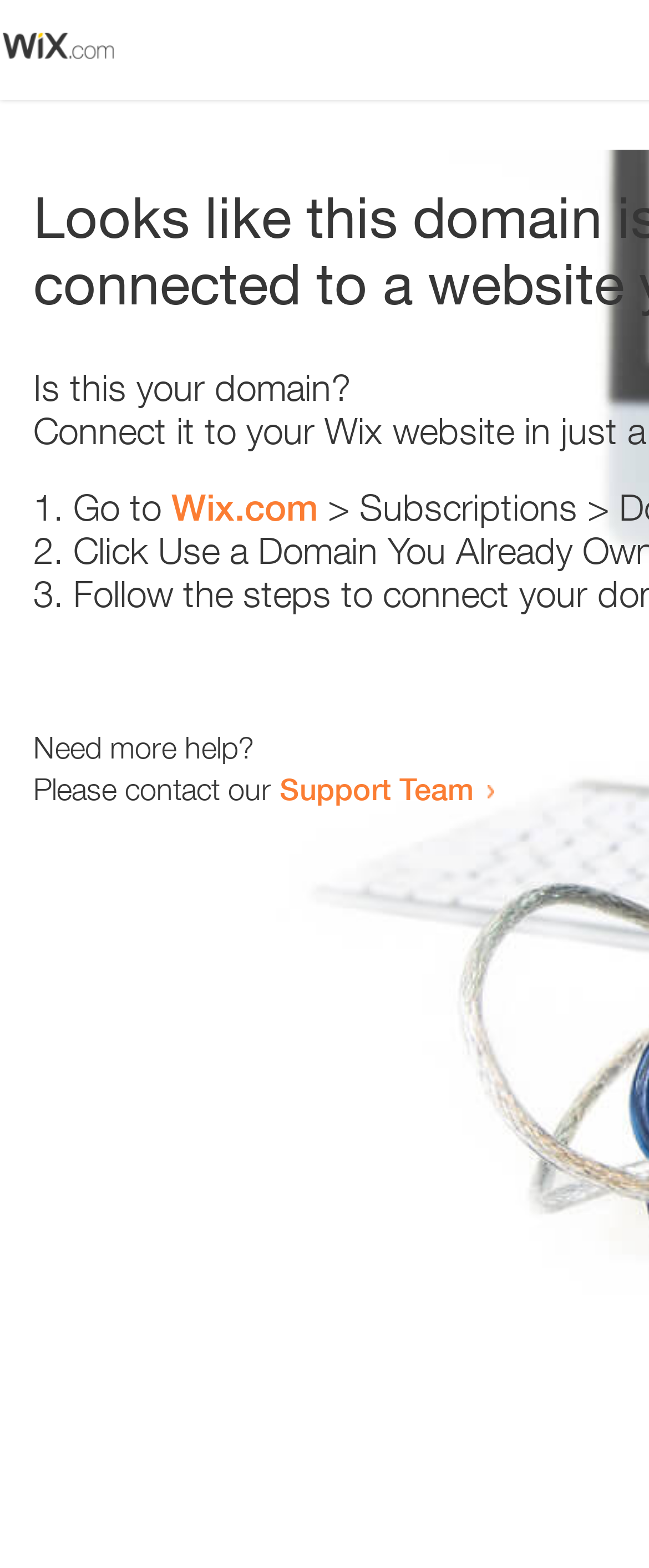What is the support team contact method?
Using the visual information from the image, give a one-word or short-phrase answer.

Link